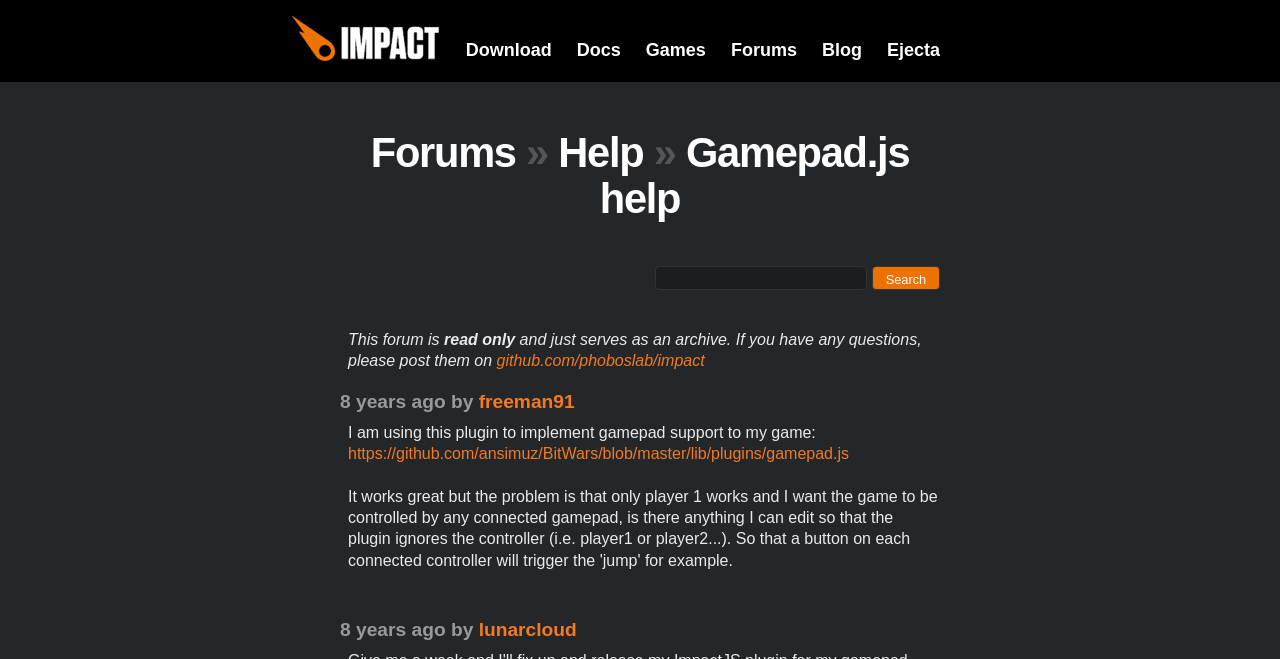Who posted a message 8 years ago?
Please provide a comprehensive and detailed answer to the question.

I looked for a heading element that contains a timestamp and a username. I found a heading element that says '8 years ago by freeman91', which indicates that freeman91 posted a message 8 years ago.